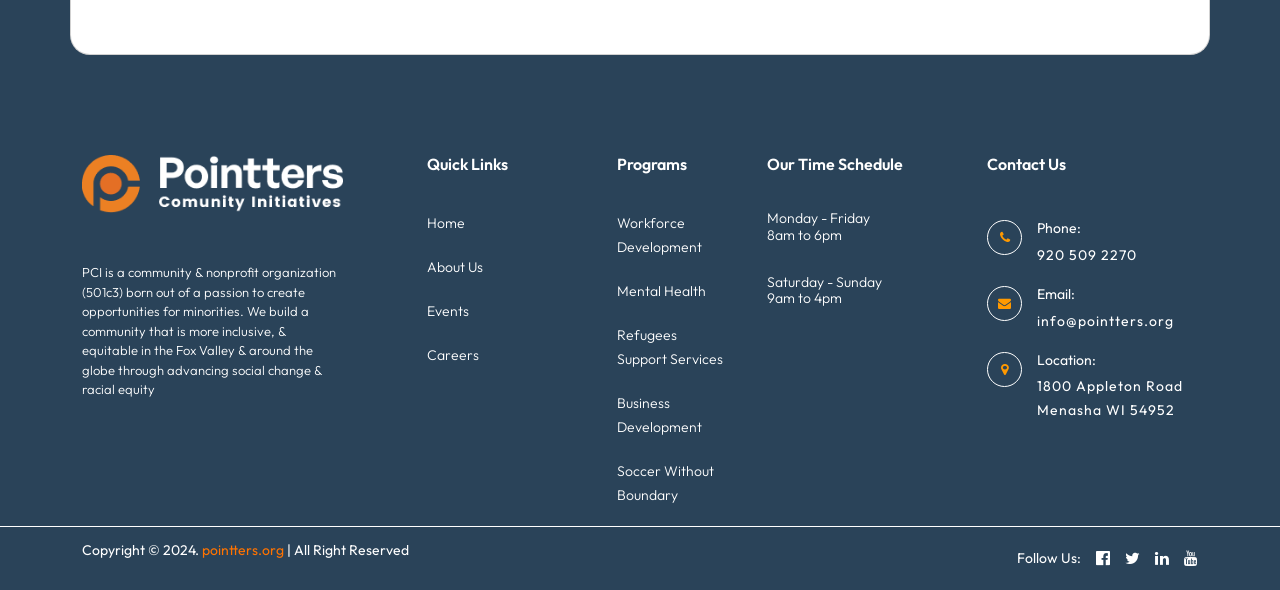Identify the bounding box coordinates of the region I need to click to complete this instruction: "View the About Us page".

[0.334, 0.437, 0.377, 0.468]